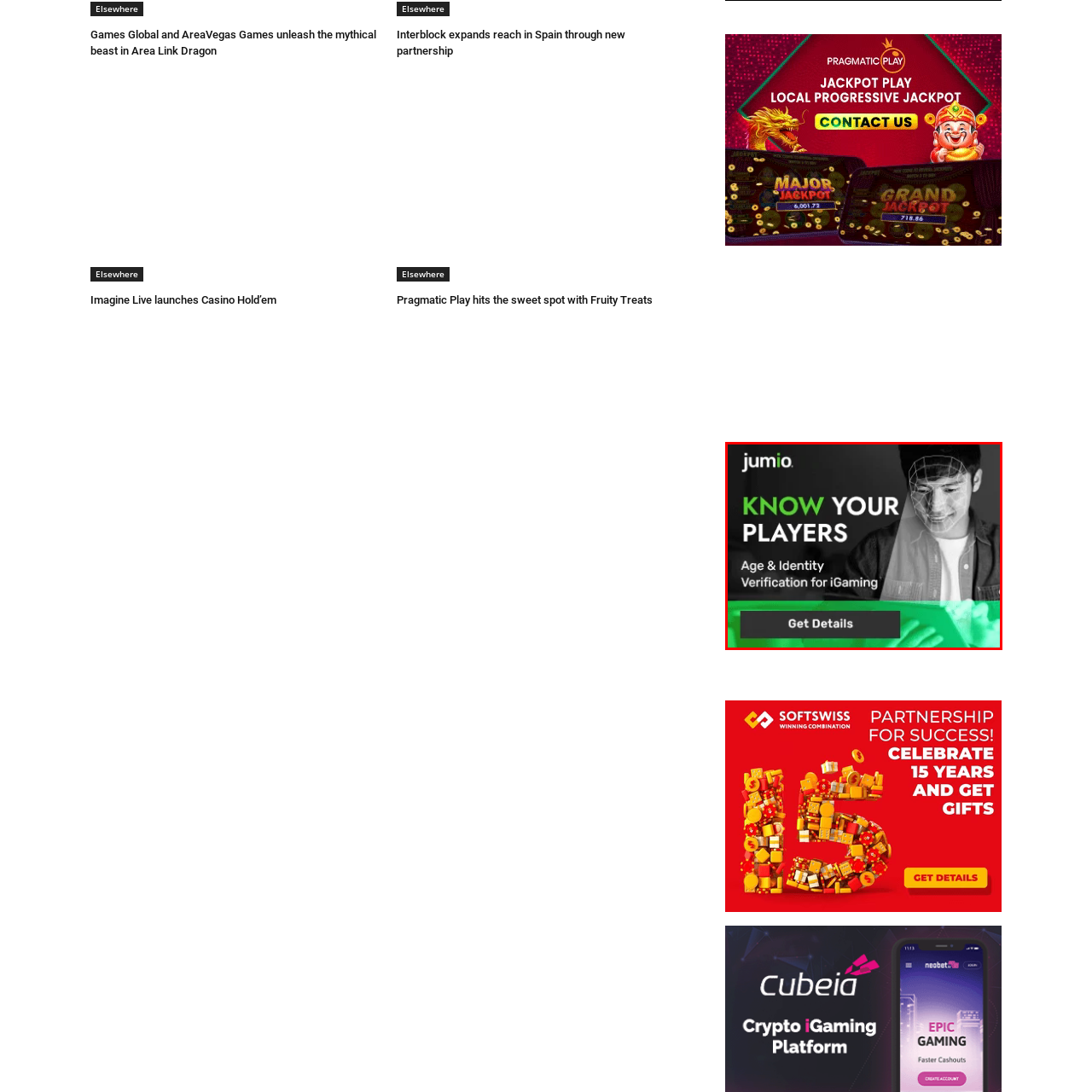View the image inside the red-bordered box and answer the given question using a single word or phrase:
What is the color of the tagline?

Green